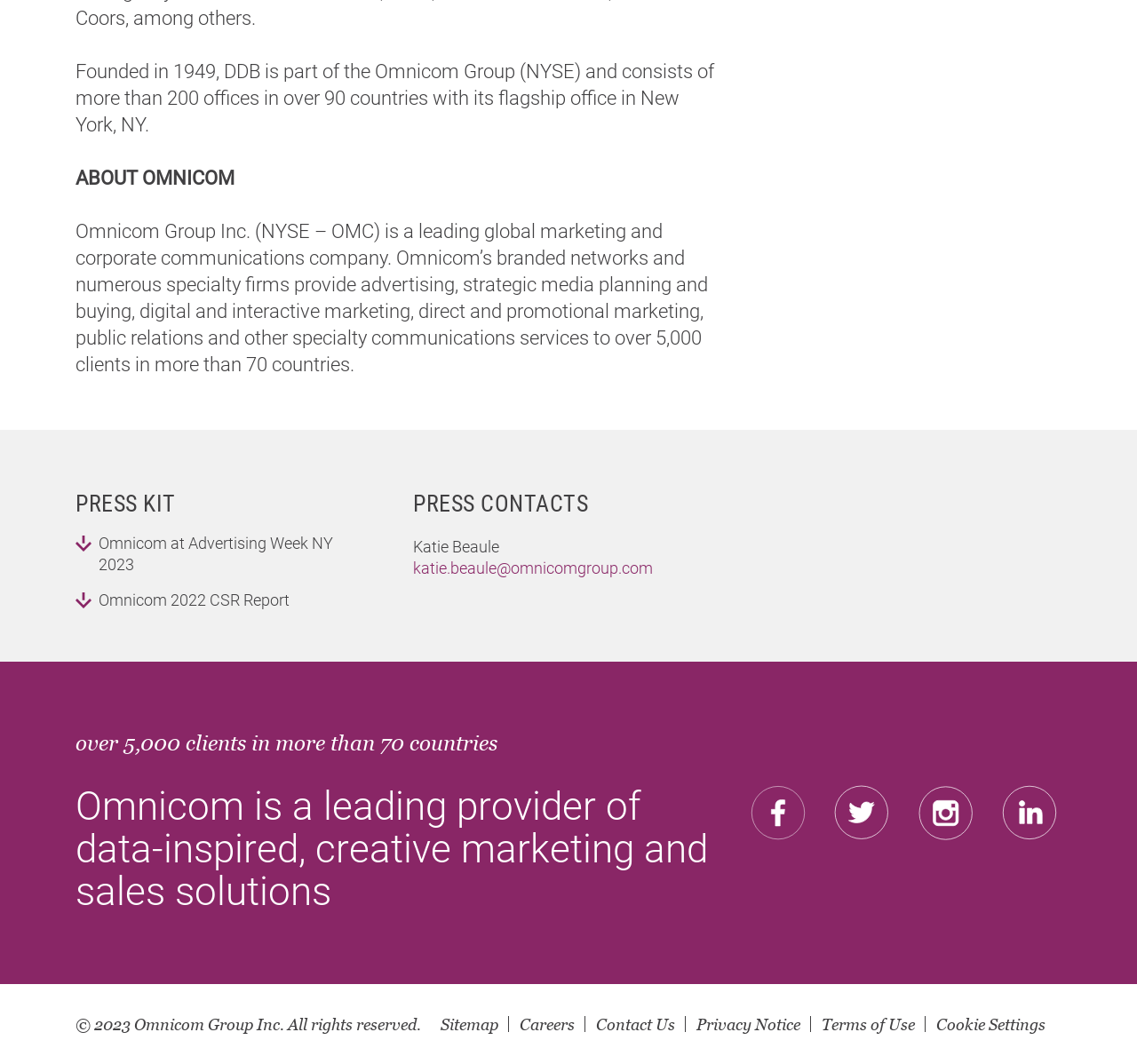Please locate the bounding box coordinates for the element that should be clicked to achieve the following instruction: "Contact Katie Beaule". Ensure the coordinates are given as four float numbers between 0 and 1, i.e., [left, top, right, bottom].

[0.363, 0.525, 0.574, 0.543]